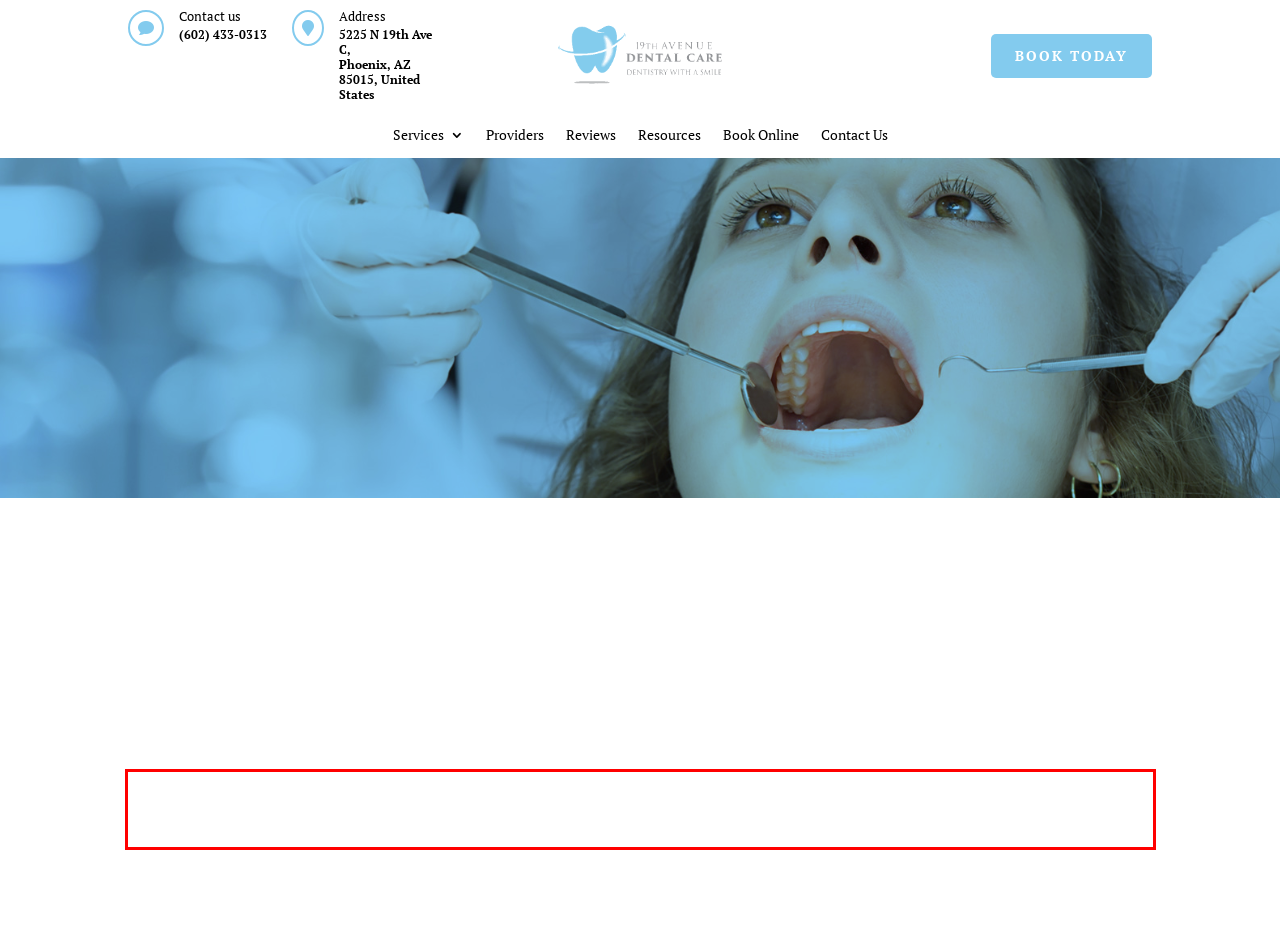Using OCR, extract the text content found within the red bounding box in the given webpage screenshot.

Dental crowns and dental bridges are required when a large portion of the tooth is either fractured or decayed. We use a conservative approach to retain as much of your tooth structure as possible and completely cover the tooth for better insulation, stability and full function.